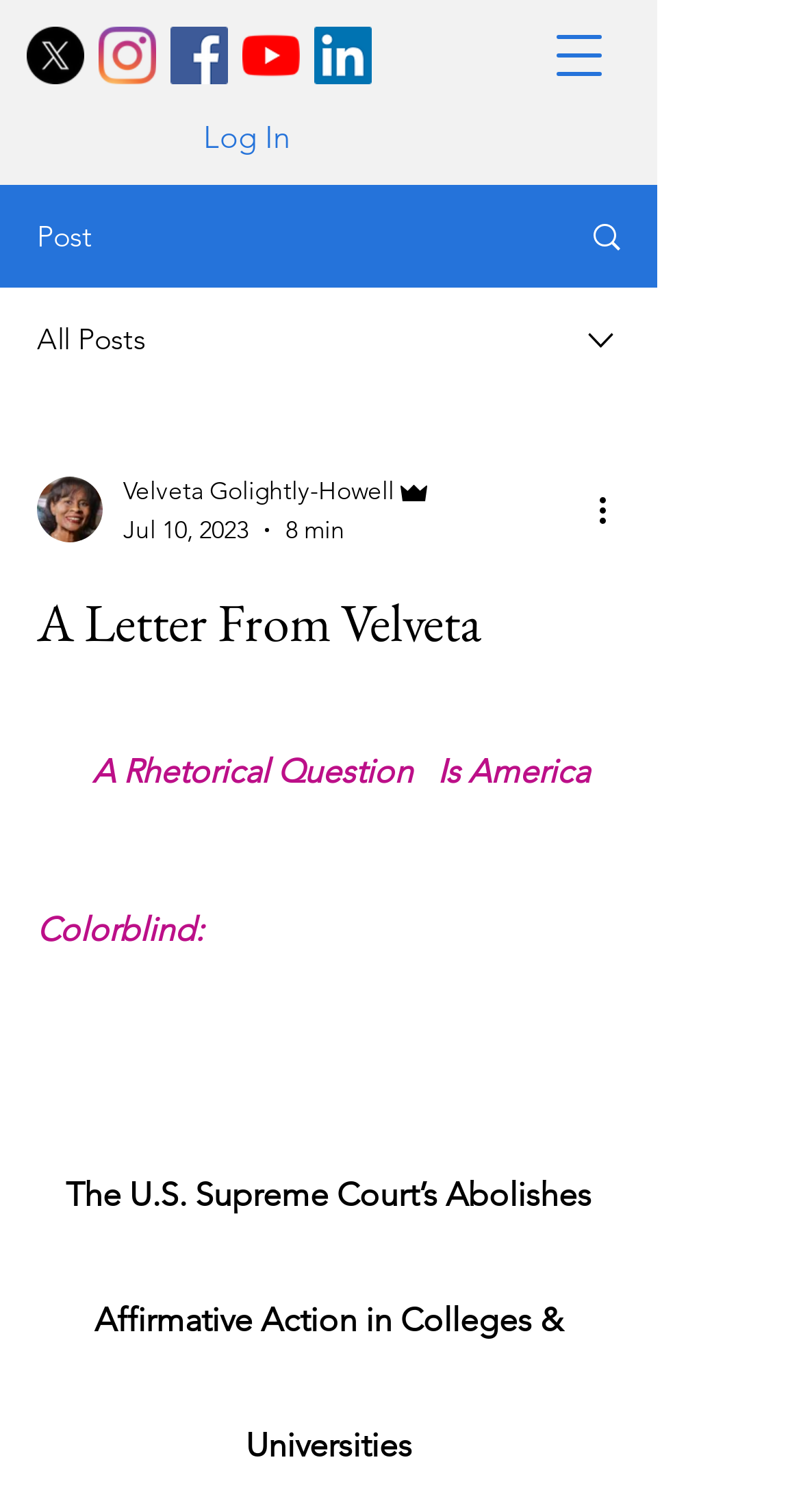Give a detailed account of the webpage's layout and content.

The webpage appears to be a blog or article page, with a prominent heading "A Letter From Velveta" at the top. Below the heading, there is a section with the title "A Rhetorical Question Is America Colorblind: The U.S. Supreme Court’s Abolishes Affirmative Action in Colleges & Universities", which seems to be the main topic of the article.

On the top-right corner, there is a navigation menu button labeled "Open navigation menu", and a "Log In" button next to it. Below these buttons, there is a social bar with links to various social media platforms, including X, Instagram, Facebook, YouTube, and LinkedIn, each represented by an icon.

To the left of the social bar, there is a section with a "Post" label, followed by a dropdown menu with options for "All Posts". There is also a combobox with a writer's picture and name, Velveta Golightly-Howell, who is identified as an admin. The writer's picture is displayed next to their name.

The main content of the article is divided into paragraphs, with the first paragraph starting with "Hear is a story to provoke your thoughts. Patrice, a young African American...". The text continues below, with a mention of the date "Jul 10, 2023" and an estimated reading time of "8 min".

At the bottom of the page, there is a "More actions" button with an icon, which suggests that there may be additional options or features available.